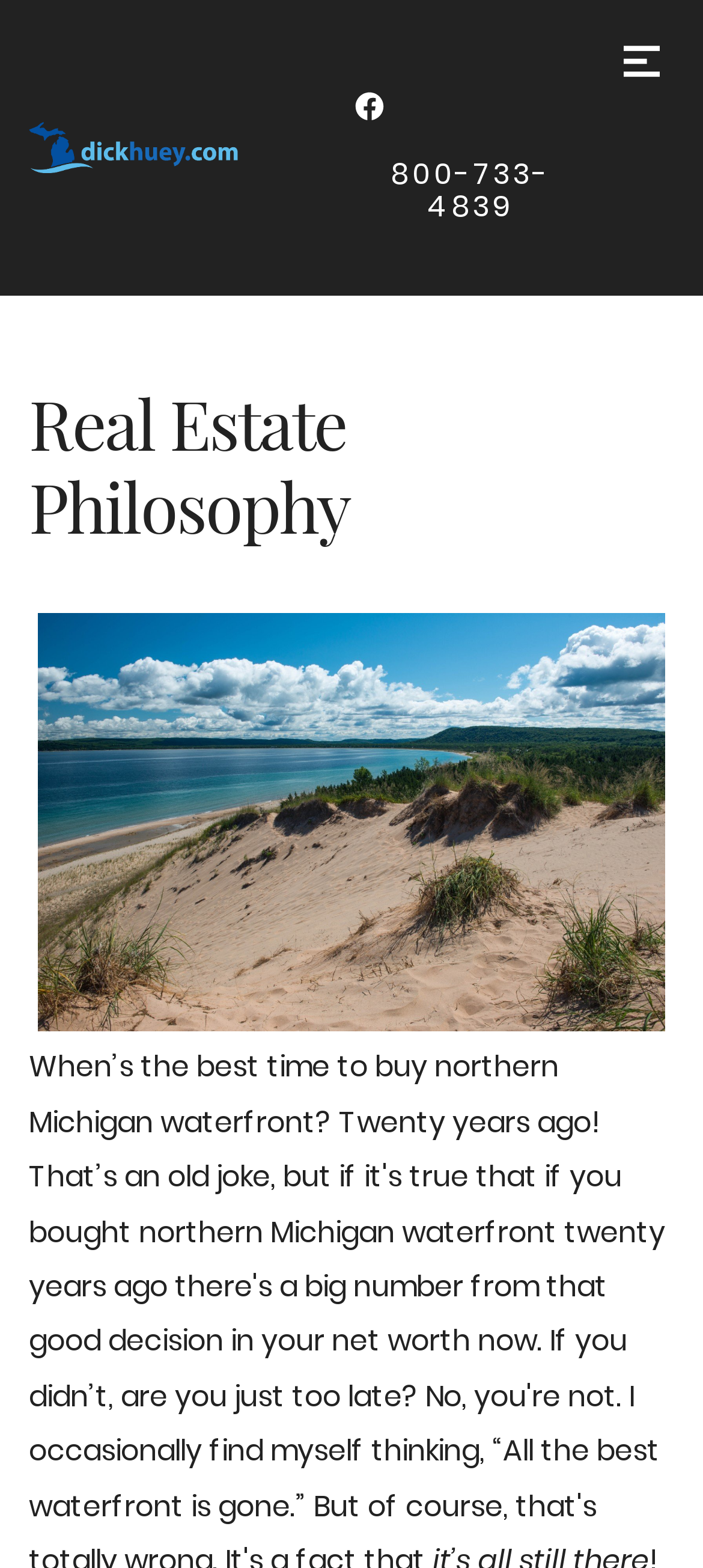What is the phone number to contact?
Look at the image and respond with a single word or a short phrase.

800-733-4839